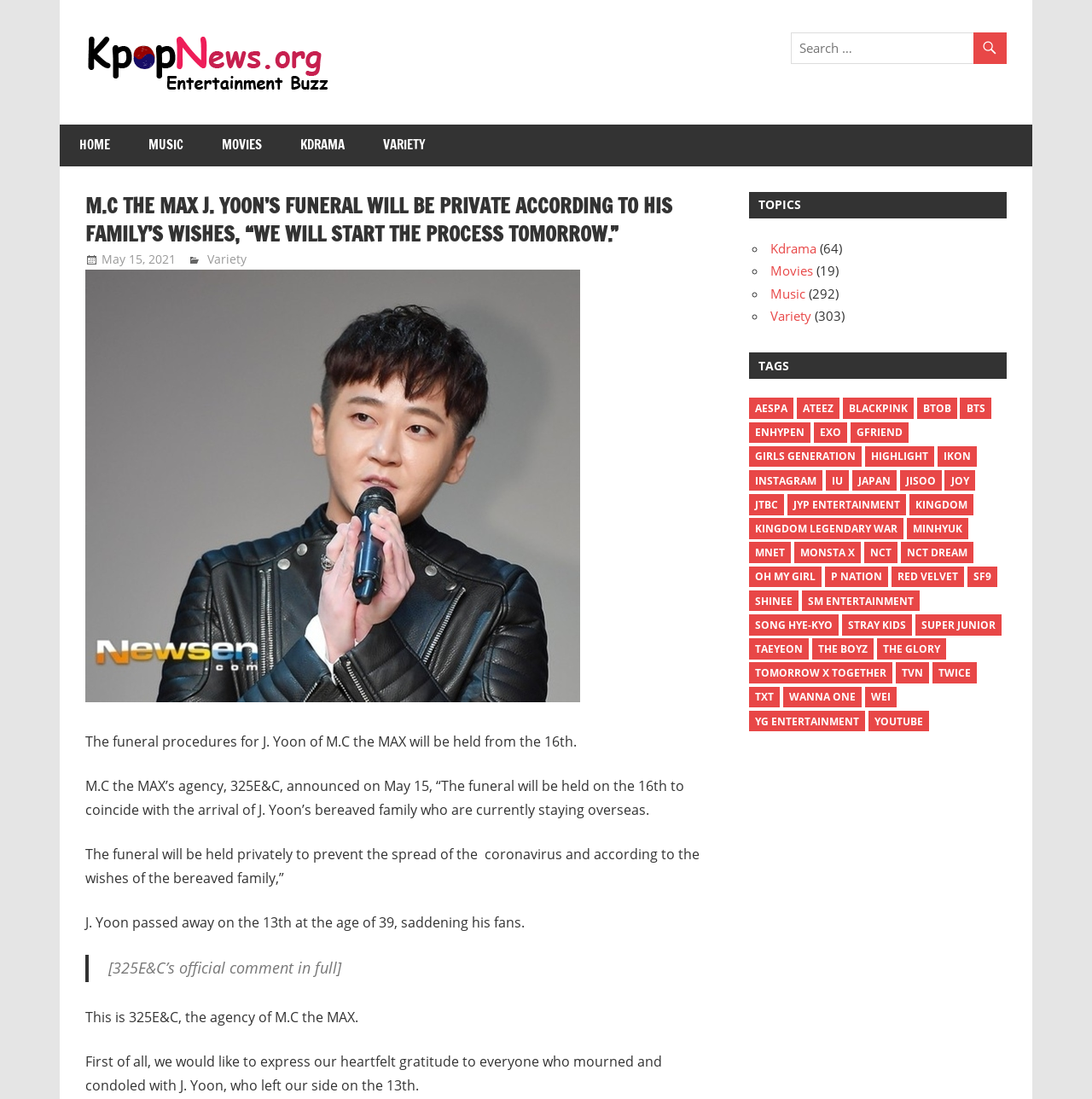Determine the bounding box coordinates for the area you should click to complete the following instruction: "Check out aespa news".

[0.686, 0.362, 0.727, 0.381]